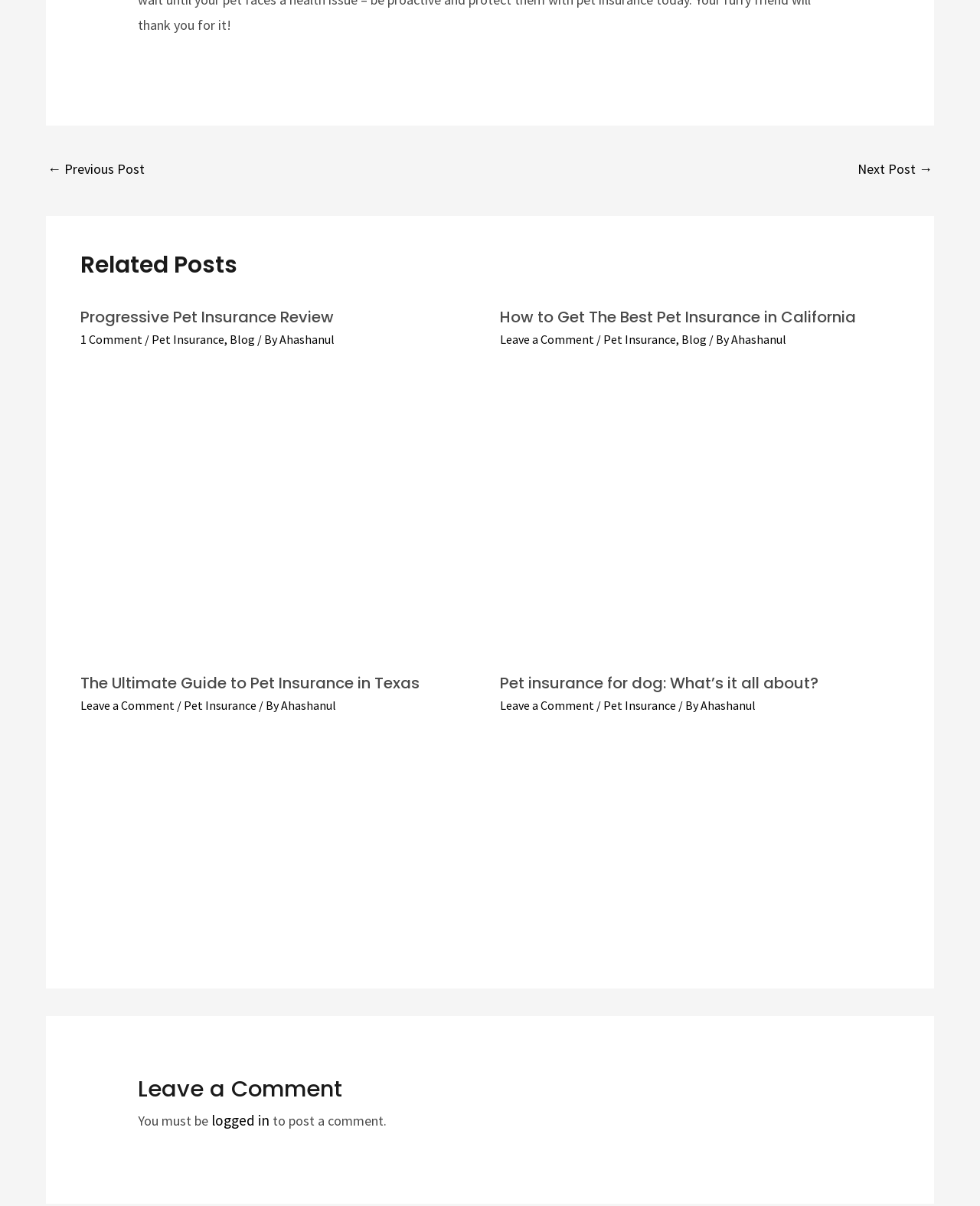Please identify the bounding box coordinates for the region that you need to click to follow this instruction: "Click the 'logged in' link".

[0.216, 0.882, 0.27, 0.897]